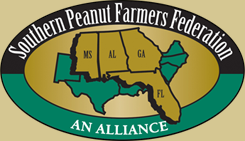What color is the background of the logo?
Could you answer the question with a detailed and thorough explanation?

Each state is represented in a distinct color against a gold background, which provides a unified and cohesive visual design for the logo.